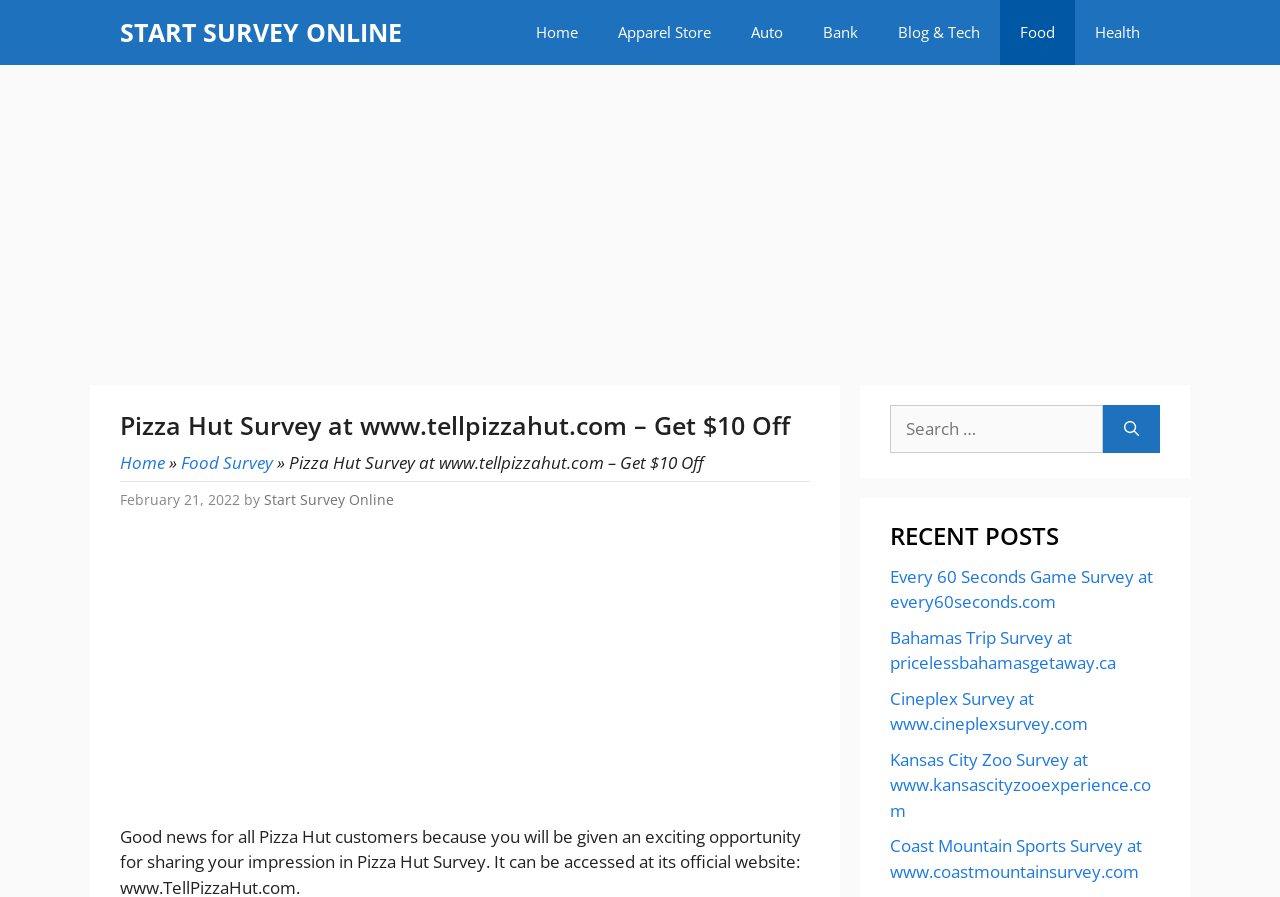What is the purpose of the search box?
Please respond to the question with a detailed and informative answer.

I found a search box in the webpage and noticed that it is labeled as 'Search for:' and is likely used to search for posts or articles on the website.